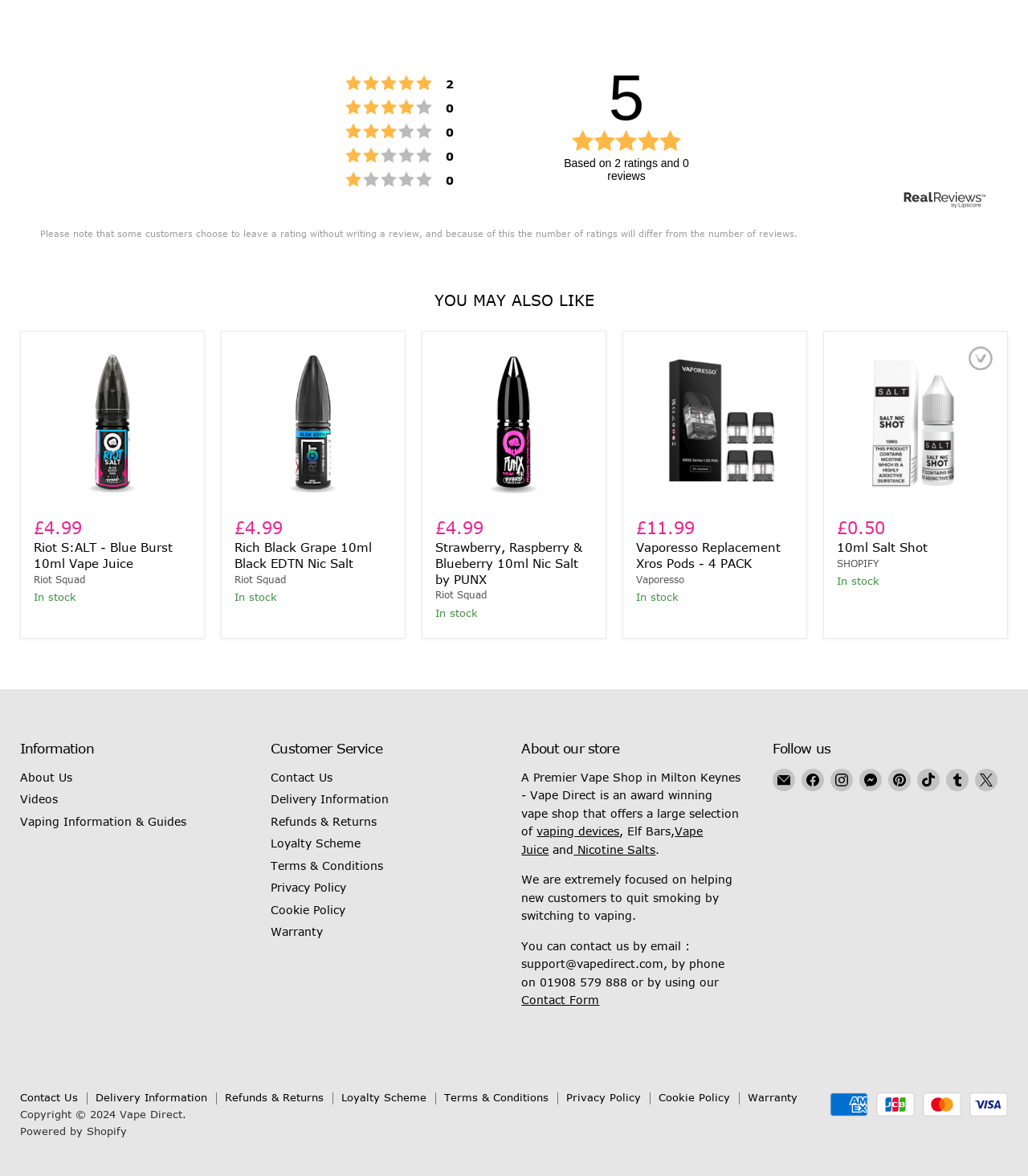Respond with a single word or short phrase to the following question: 
What is the price of the 'Riot S:ALT - Blue Burst 10ml Vape Juice' product?

£4.99